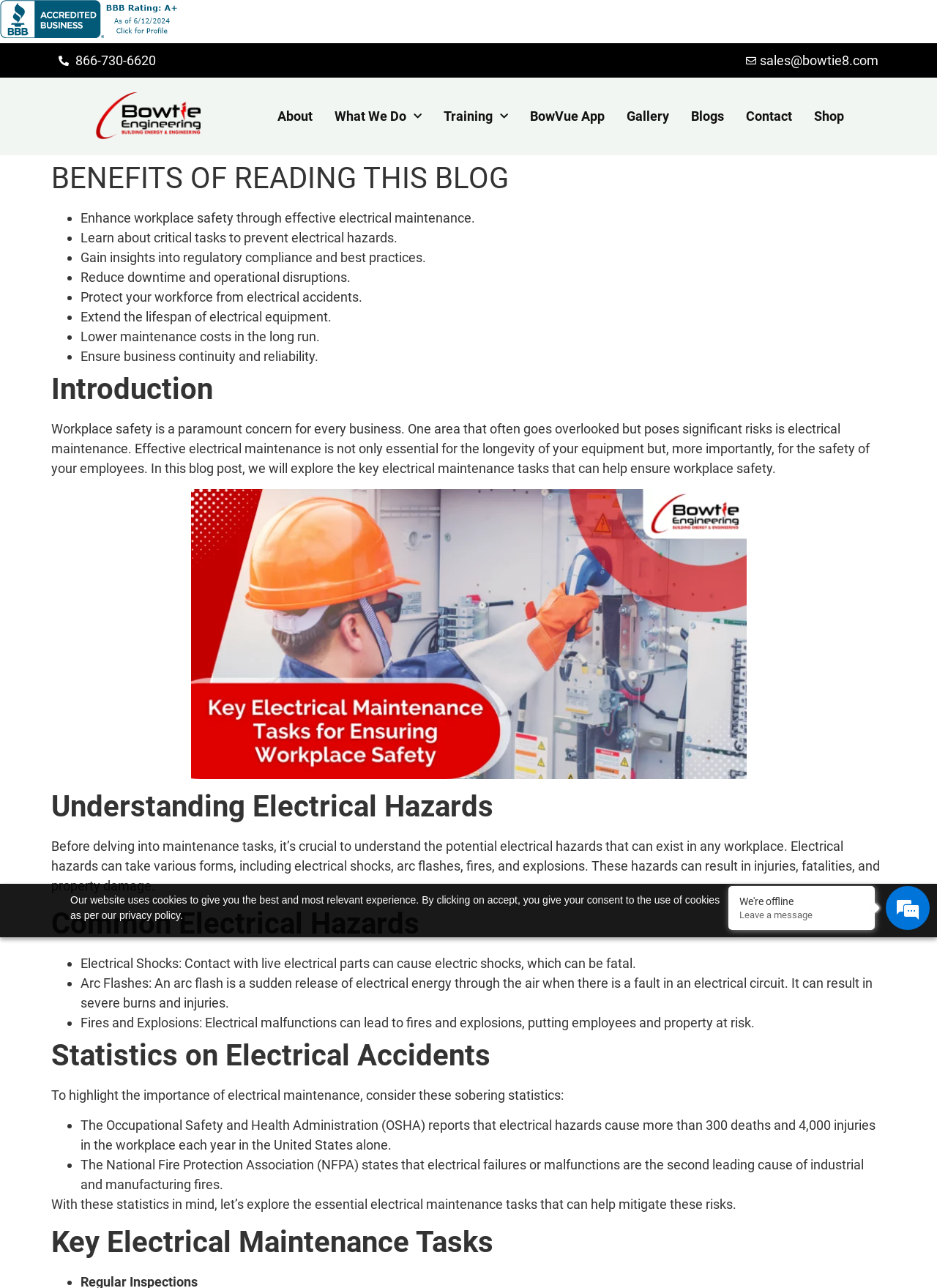How many deaths and injuries occur in the workplace due to electrical hazards each year in the US?
Please provide a detailed and thorough answer to the question.

According to the webpage, the Occupational Safety and Health Administration (OSHA) reports that electrical hazards cause more than 300 deaths and 4,000 injuries in the workplace each year in the United States alone.